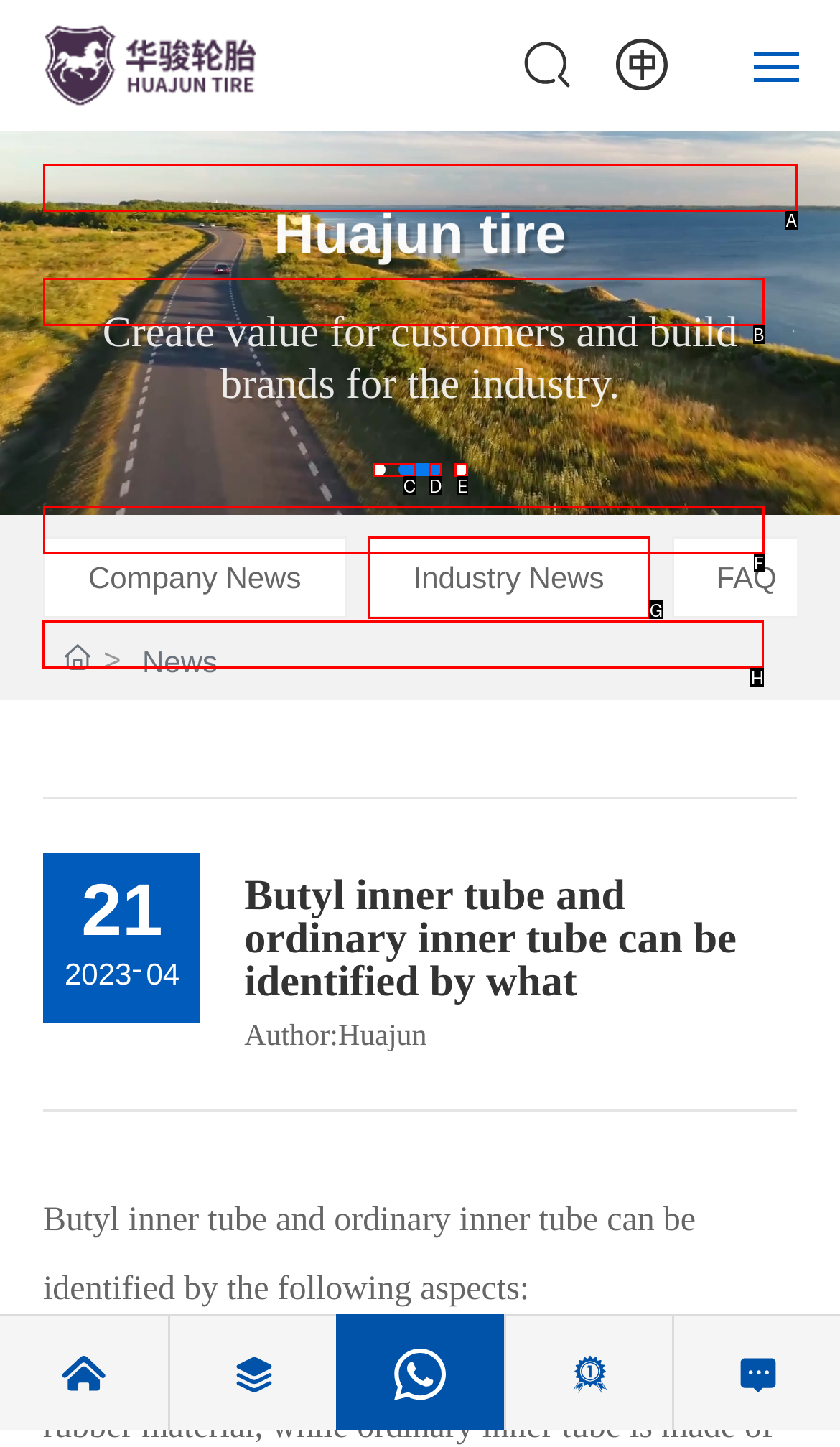Choose the HTML element you need to click to achieve the following task: Contact Us
Respond with the letter of the selected option from the given choices directly.

H